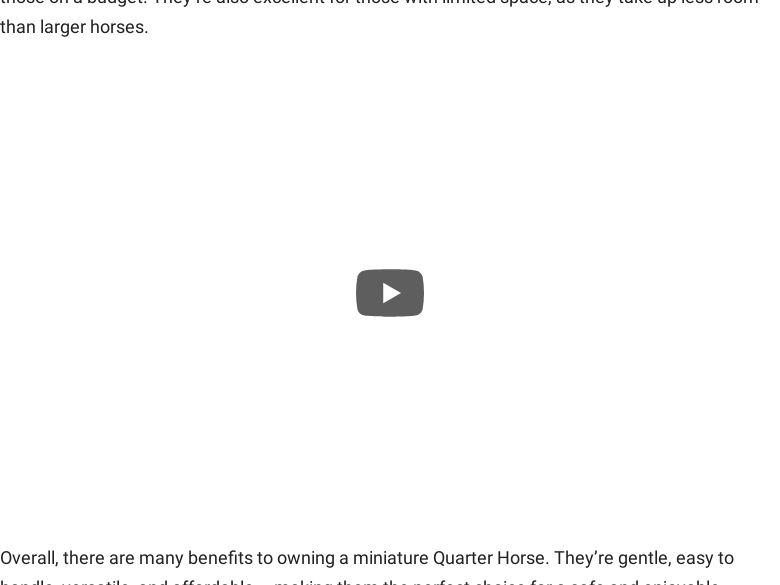Give a concise answer using only one word or phrase for this question:
What are the benefits of miniature Quarter Horses?

Affordability, ease of handling, and suitability for limited spaces